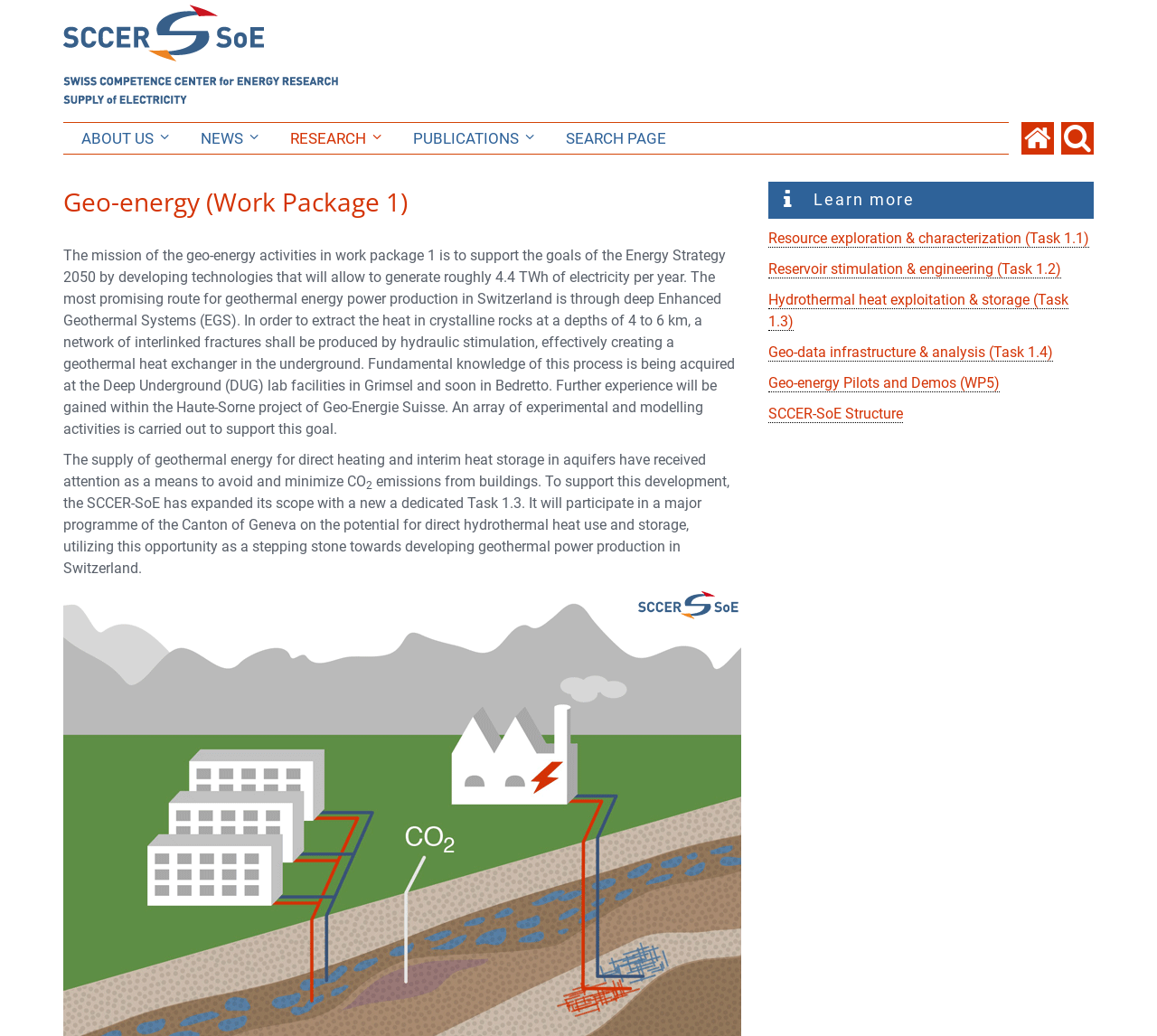Find the bounding box coordinates of the area that needs to be clicked in order to achieve the following instruction: "Click the logo". The coordinates should be specified as four float numbers between 0 and 1, i.e., [left, top, right, bottom].

[0.055, 0.043, 0.294, 0.06]